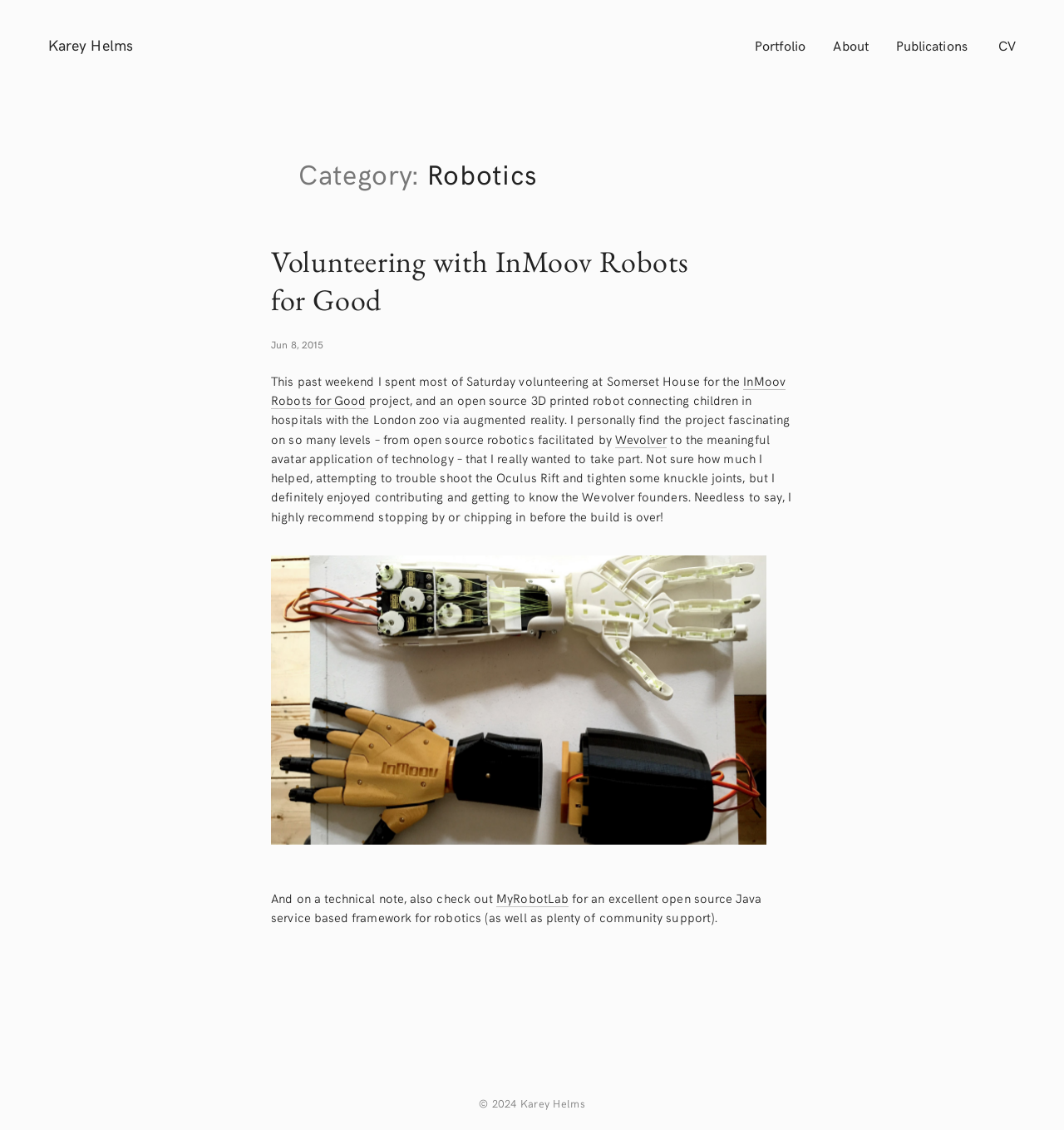Select the bounding box coordinates of the element I need to click to carry out the following instruction: "check out Wevolver".

[0.578, 0.38, 0.627, 0.396]